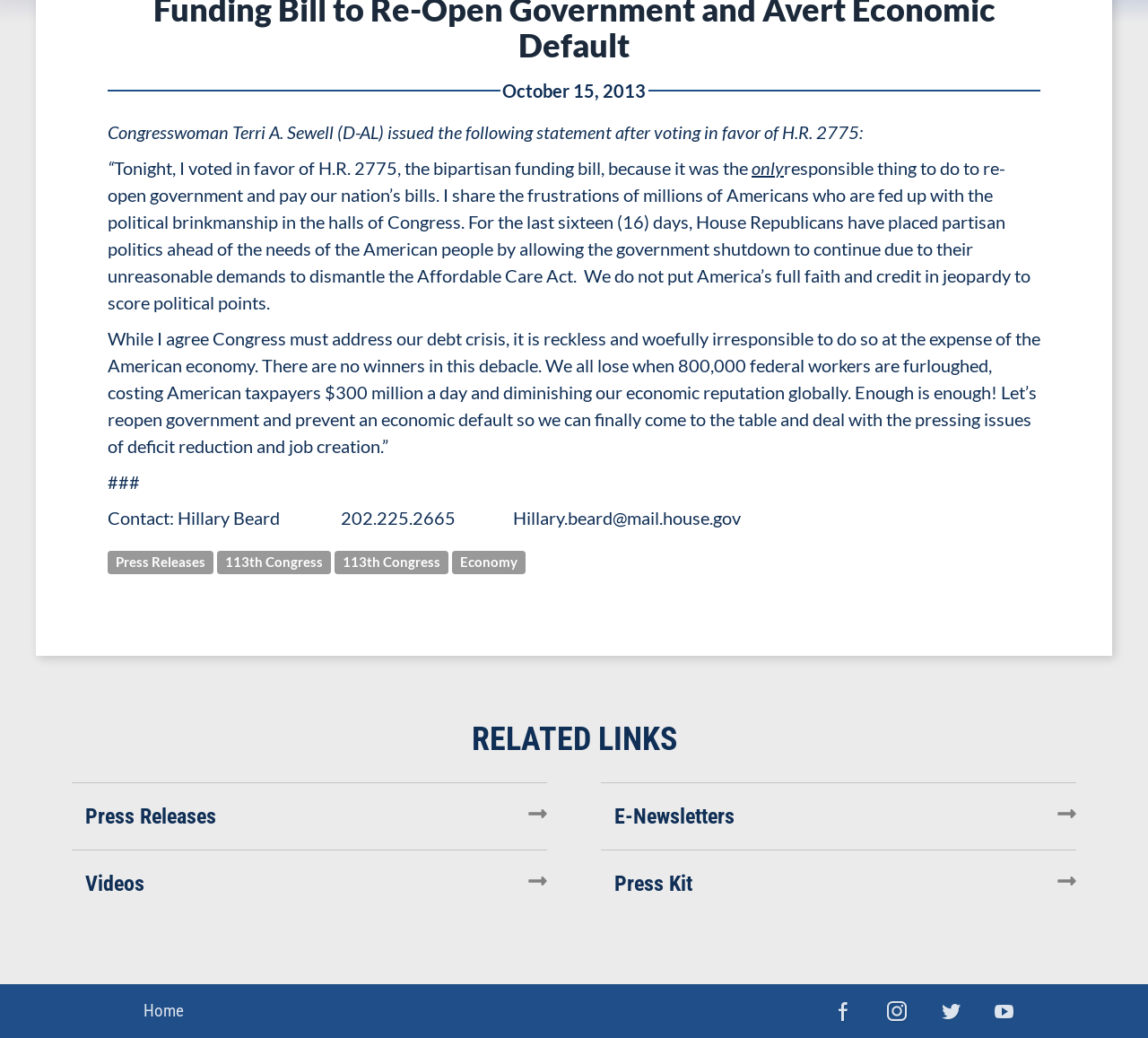Using the description "YouTube", locate and provide the bounding box of the UI element.

[0.852, 0.948, 0.898, 1.0]